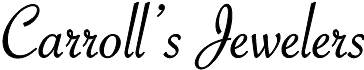Describe the important features and context of the image with as much detail as possible.

The image features the elegant logo of Carroll's Jewelers, showcasing the brand name in a stylish and flowing script. The sophisticated typography reflects the high-quality jewelry and personalized service the establishment is known for. Serving as a hallmark of the brand, this logo symbolizes Carroll's commitment to craftsmanship and fine jewelry, making it a recognizable mark for customers seeking exquisite pieces for special occasions.